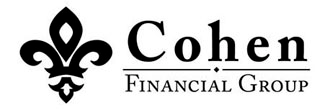Please provide a brief answer to the following inquiry using a single word or phrase:
What sector does the company operate in?

Financial